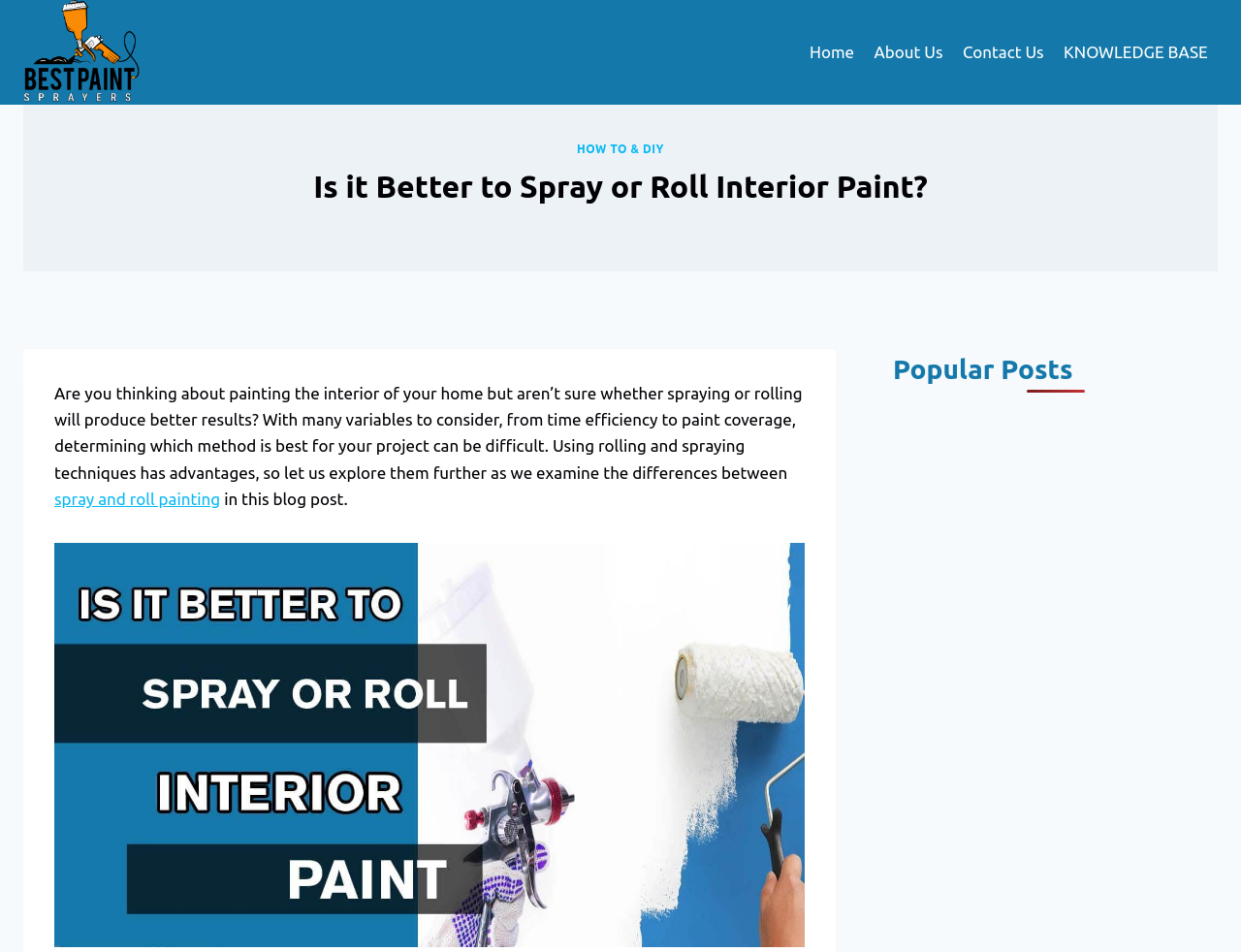Locate the bounding box coordinates of the area you need to click to fulfill this instruction: 'View the 'Popular Posts''. The coordinates must be in the form of four float numbers ranging from 0 to 1: [left, top, right, bottom].

[0.72, 0.367, 0.981, 0.409]